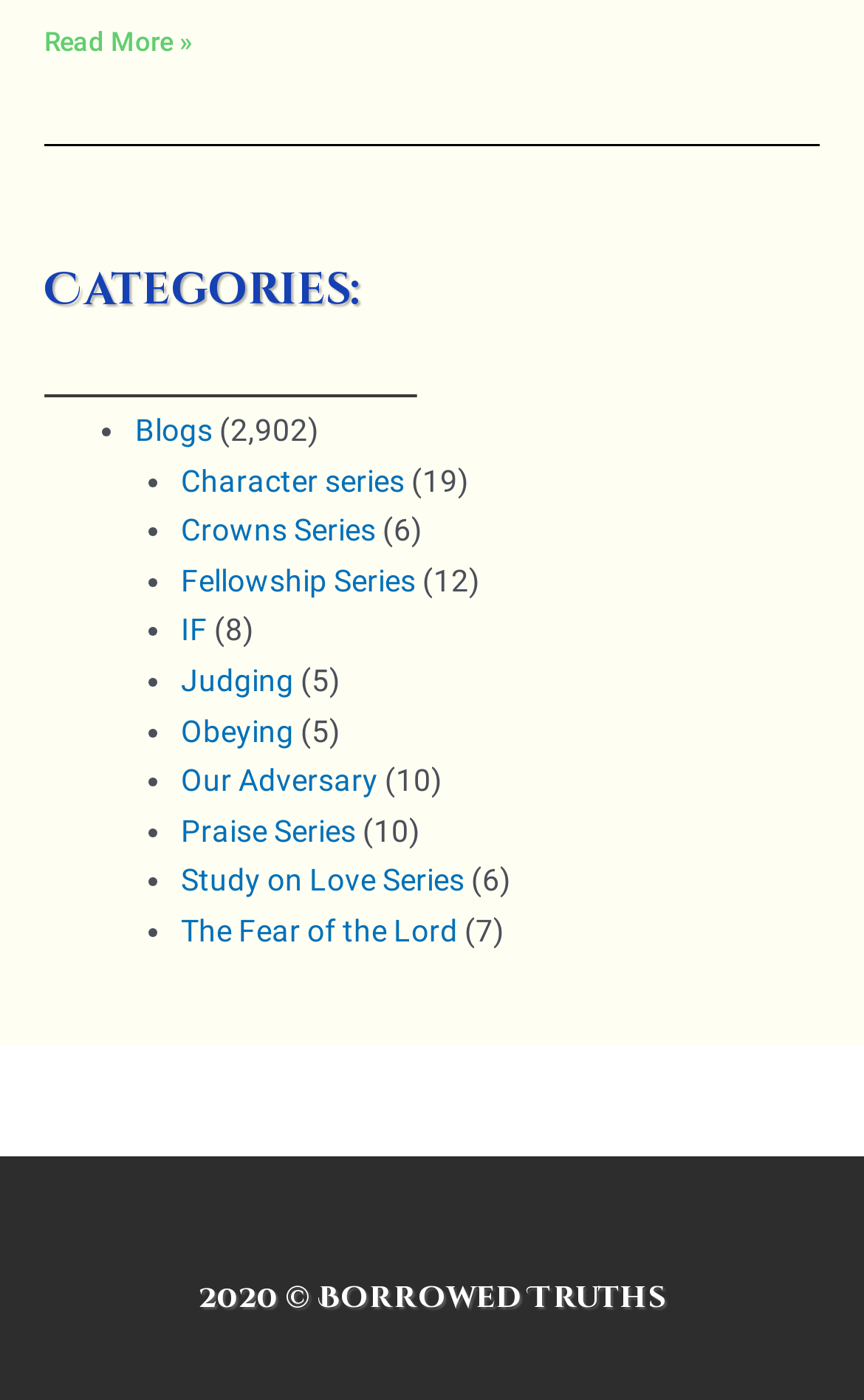Determine the bounding box coordinates of the clickable region to execute the instruction: "Go to Blogs". The coordinates should be four float numbers between 0 and 1, denoted as [left, top, right, bottom].

[0.156, 0.295, 0.246, 0.32]